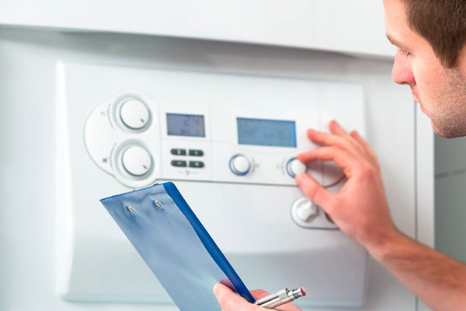What is the technician using to take notes?
Refer to the image and respond with a one-word or short-phrase answer.

clipboard